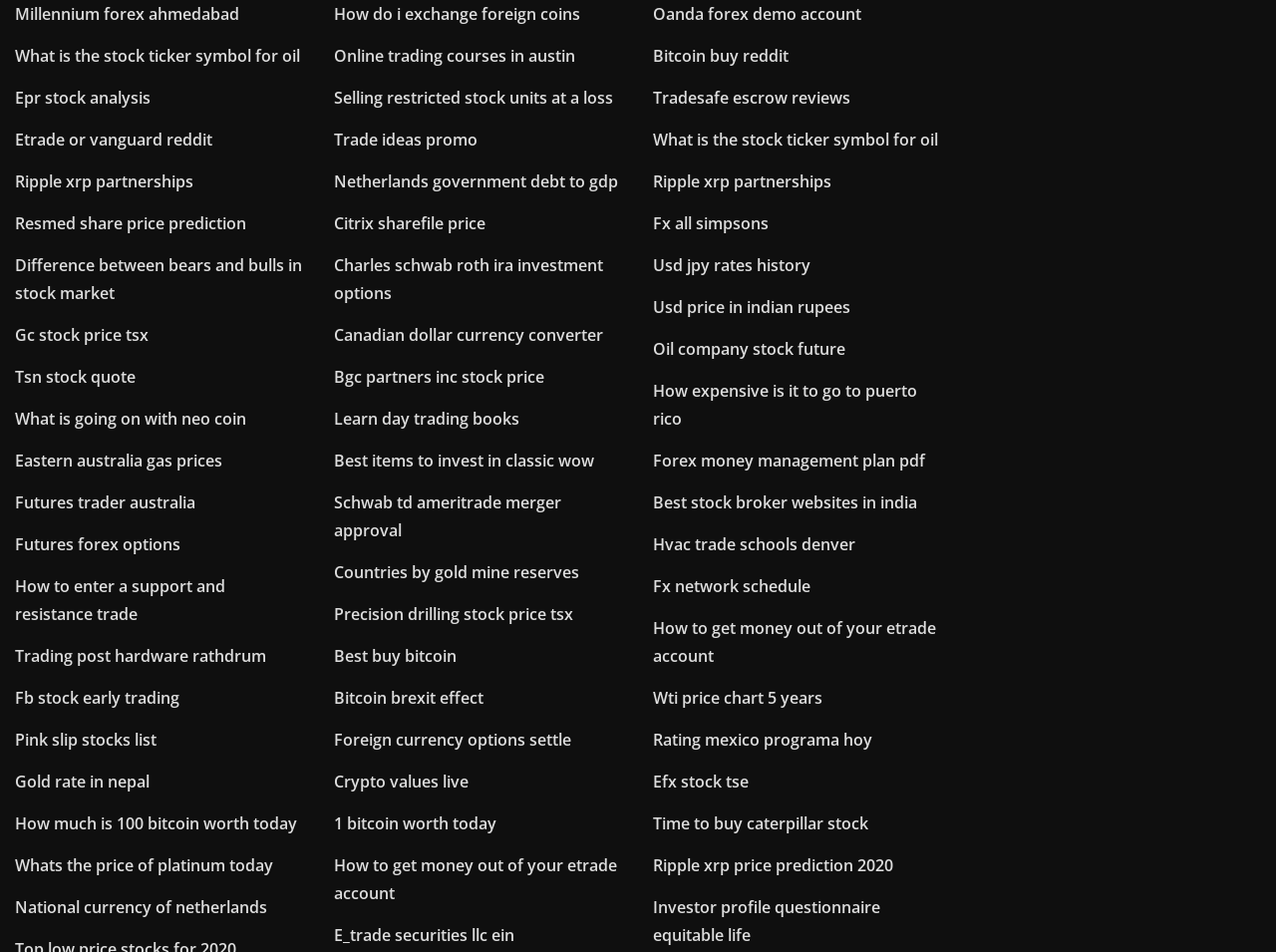Is there a specific geographic region focused on?
Please describe in detail the information shown in the image to answer the question.

While reviewing the link text, I notice that some links refer to specific geographic regions, such as Australia, India, and the Netherlands, indicating that the webpage covers financial information from multiple regions.